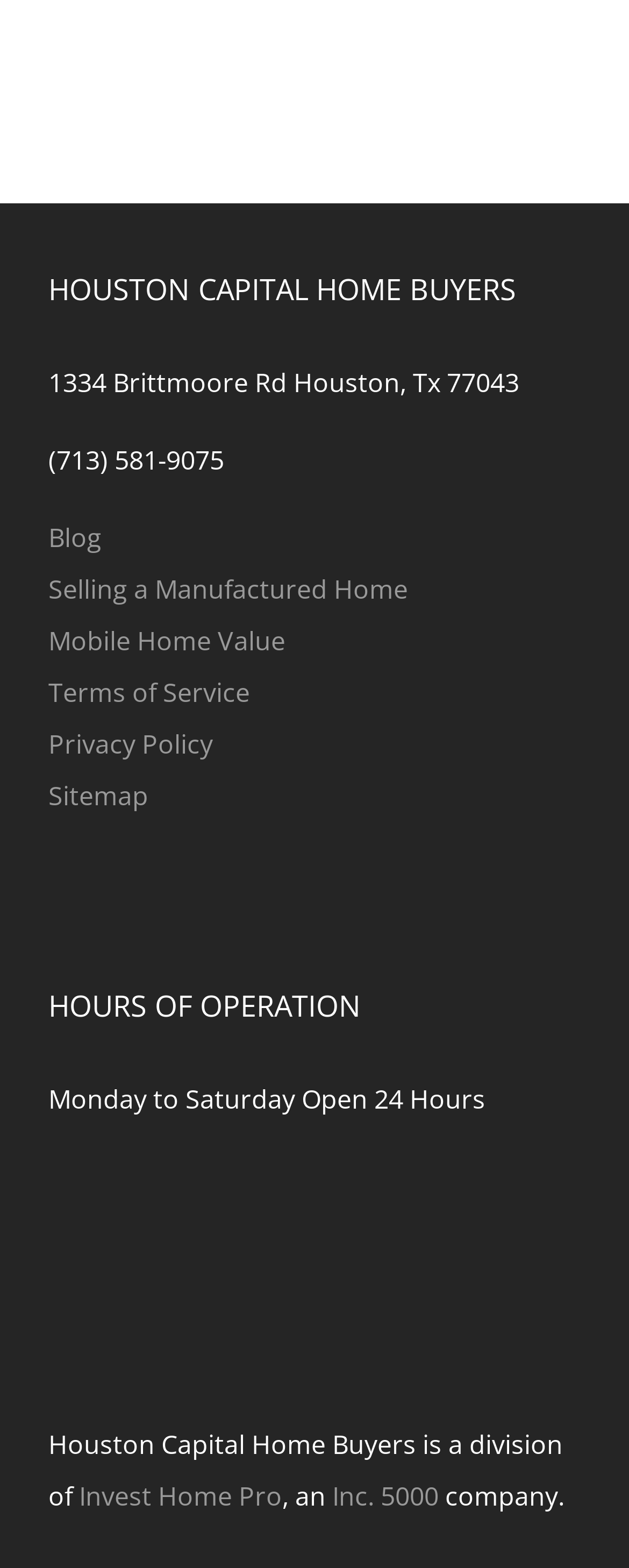Look at the image and give a detailed response to the following question: What is the phone number of Houston Capital Home Buyers?

I found the phone number by looking at the link element that contains the phone number, which is '(713) 581-9075'.